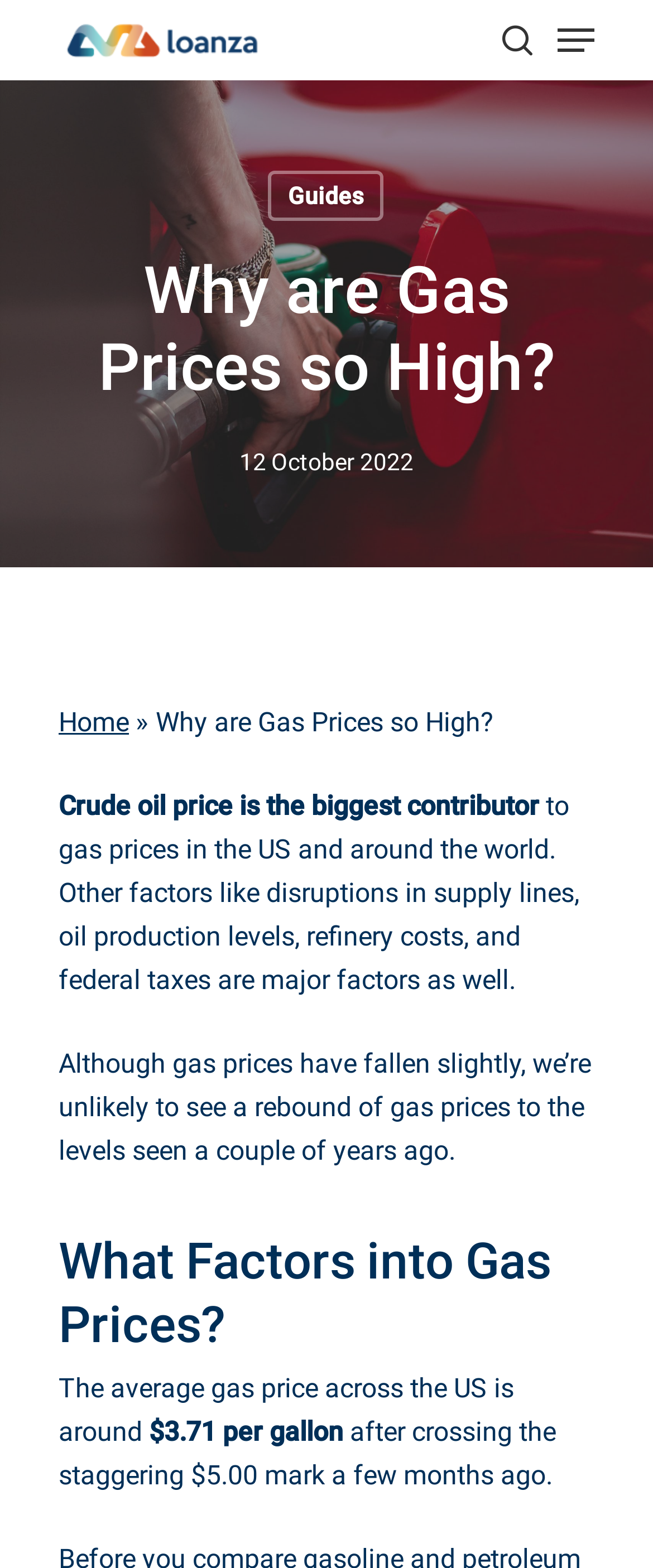What is the predicted trend of gas prices?
Using the image, elaborate on the answer with as much detail as possible.

I found the answer by analyzing the text content of the webpage, specifically the sentence that says 'Although gas prices have fallen slightly, we’re unlikely to see a rebound of gas prices to the levels seen a couple of years ago'.